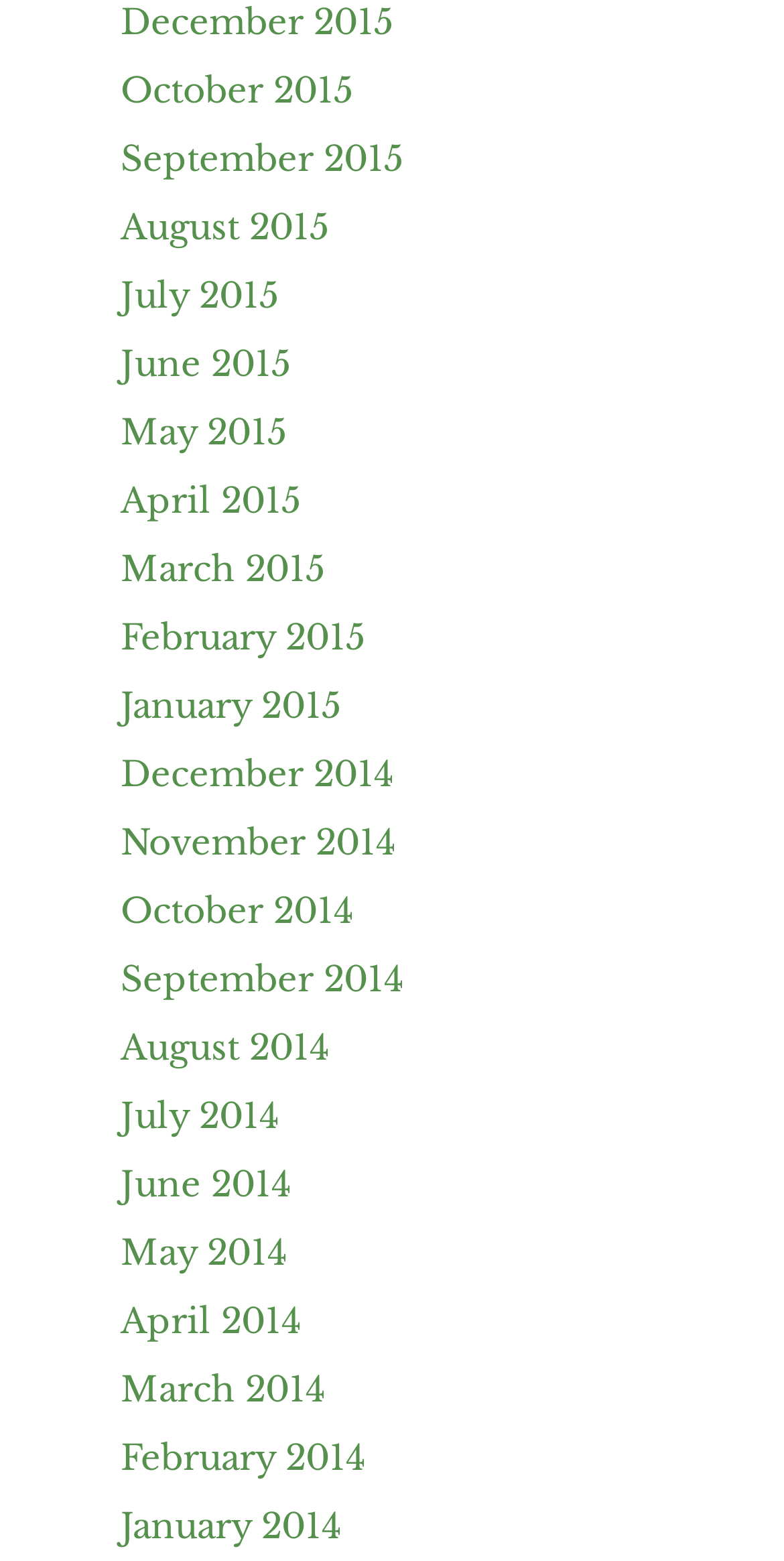Please provide the bounding box coordinates for the element that needs to be clicked to perform the instruction: "view June 2015". The coordinates must consist of four float numbers between 0 and 1, formatted as [left, top, right, bottom].

[0.154, 0.22, 0.372, 0.247]